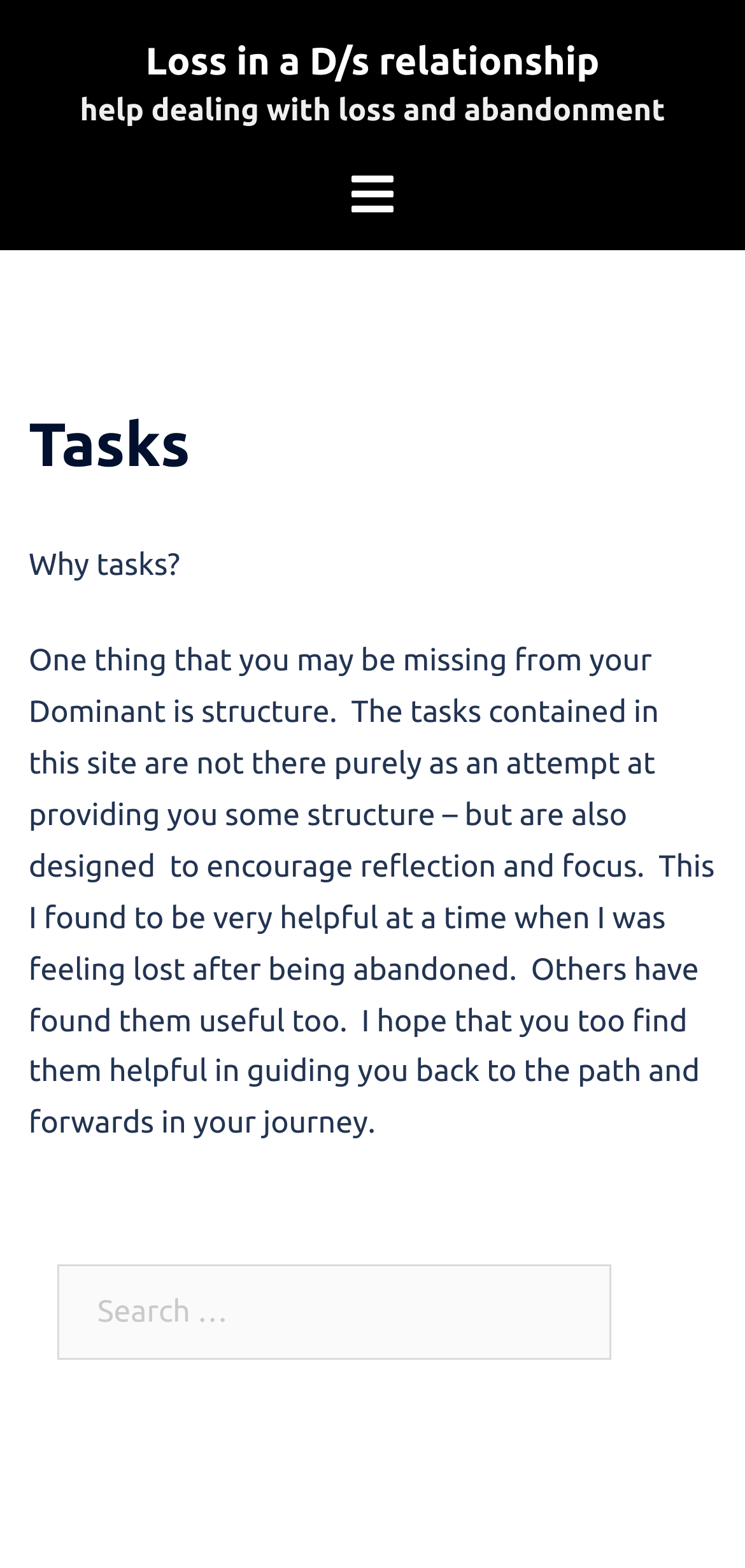Identify and provide the main heading of the webpage.

Loss in a D/s relationship